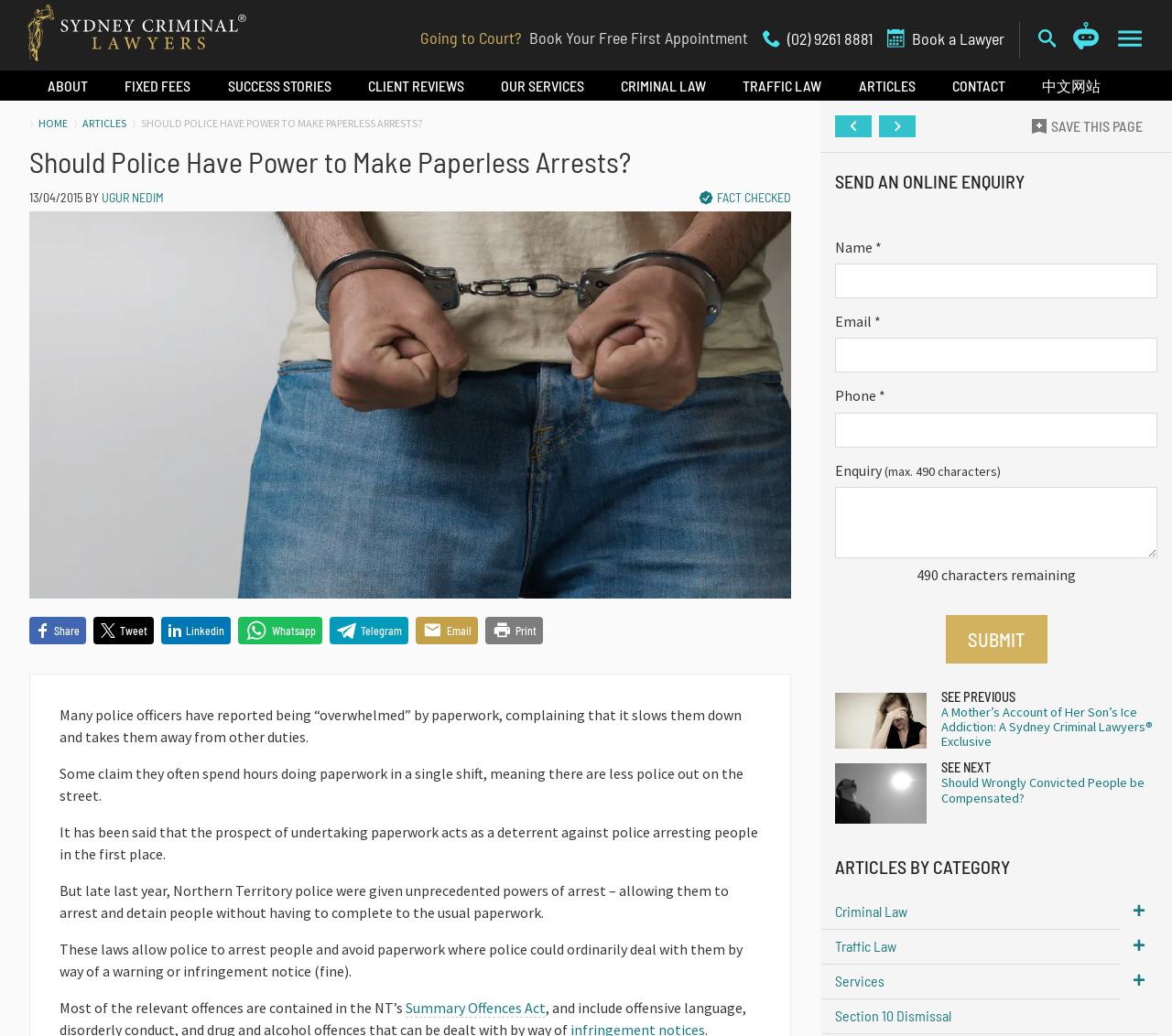Locate the coordinates of the bounding box for the clickable region that fulfills this instruction: "Click the 'Ask AI Chatbot' link".

[0.916, 0.021, 0.938, 0.057]